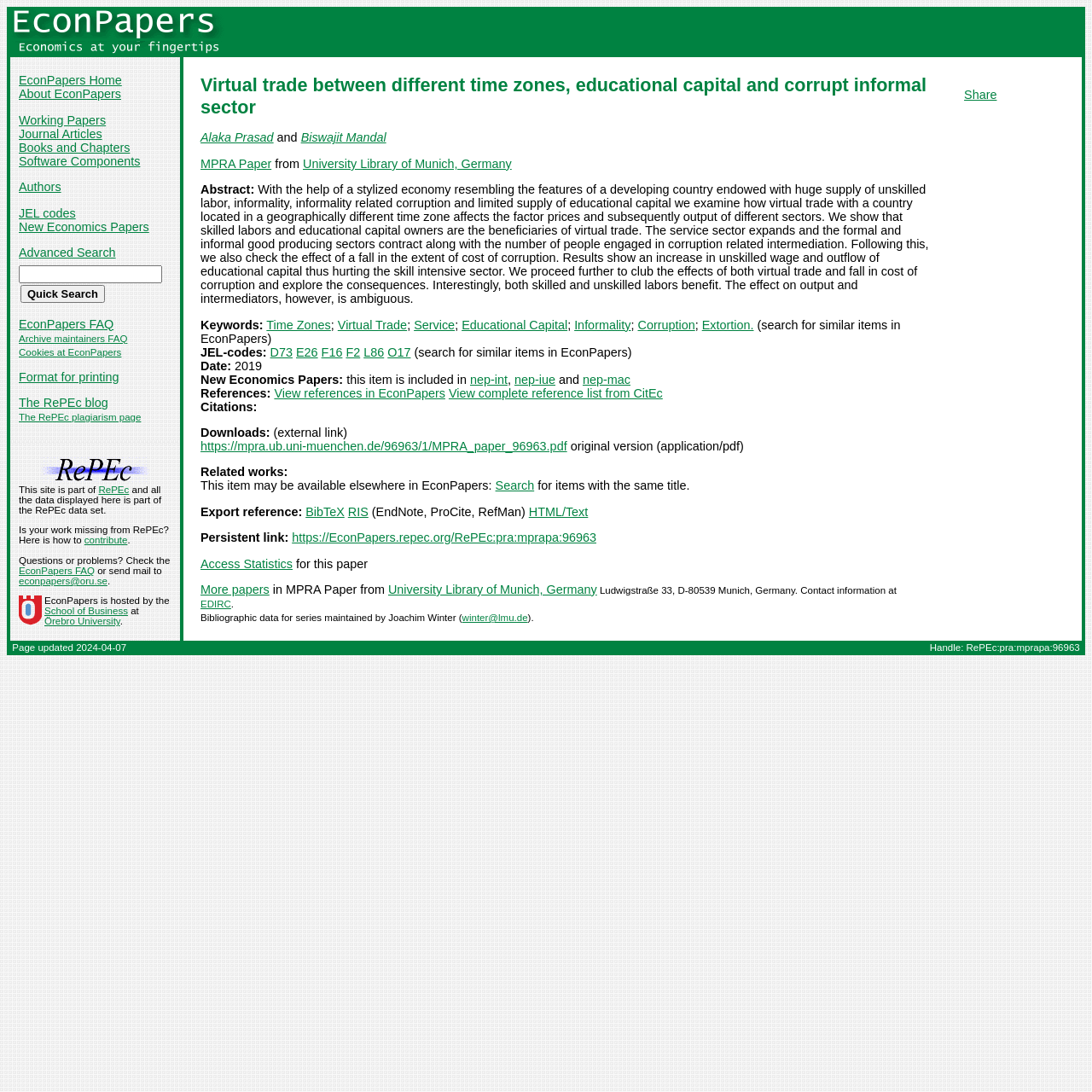Determine the bounding box coordinates of the clickable region to follow the instruction: "Search for similar items in EconPapers".

[0.184, 0.291, 0.825, 0.316]